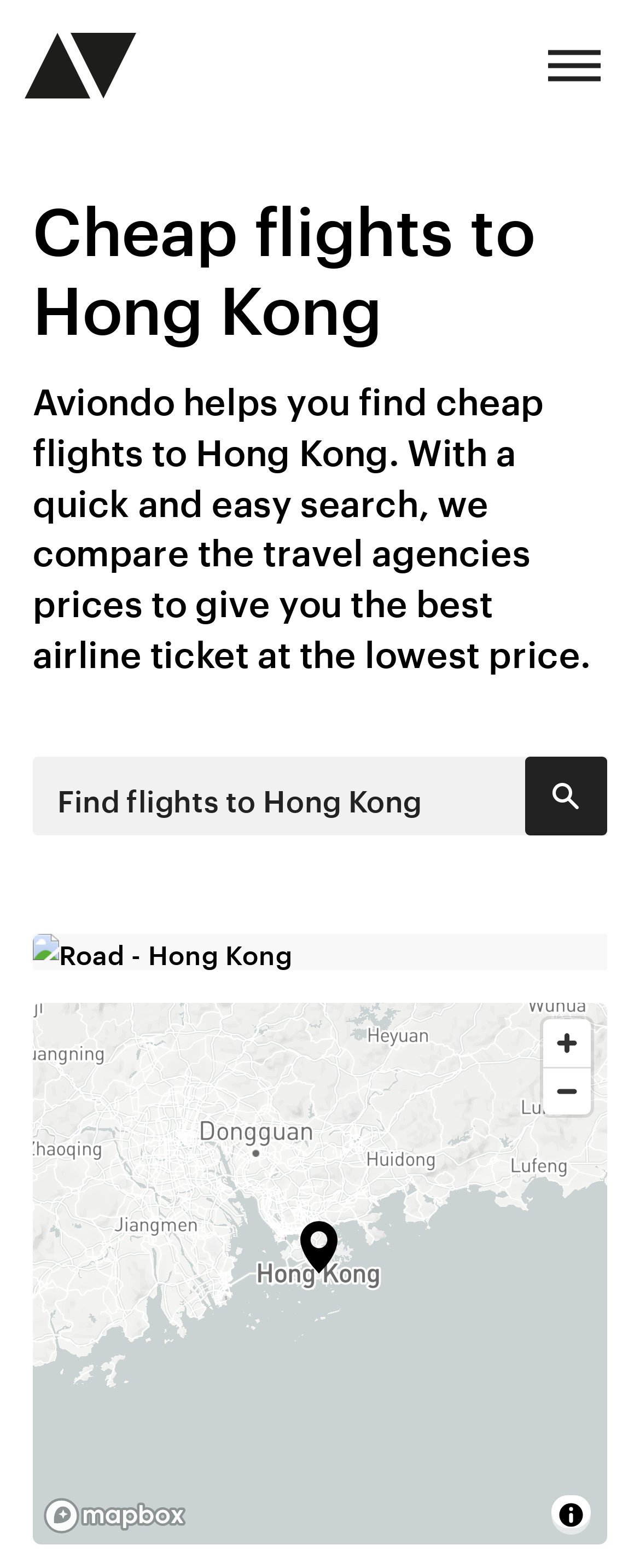Pinpoint the bounding box coordinates for the area that should be clicked to perform the following instruction: "Click the 'Menu' button".

[0.795, 0.0, 1.0, 0.084]